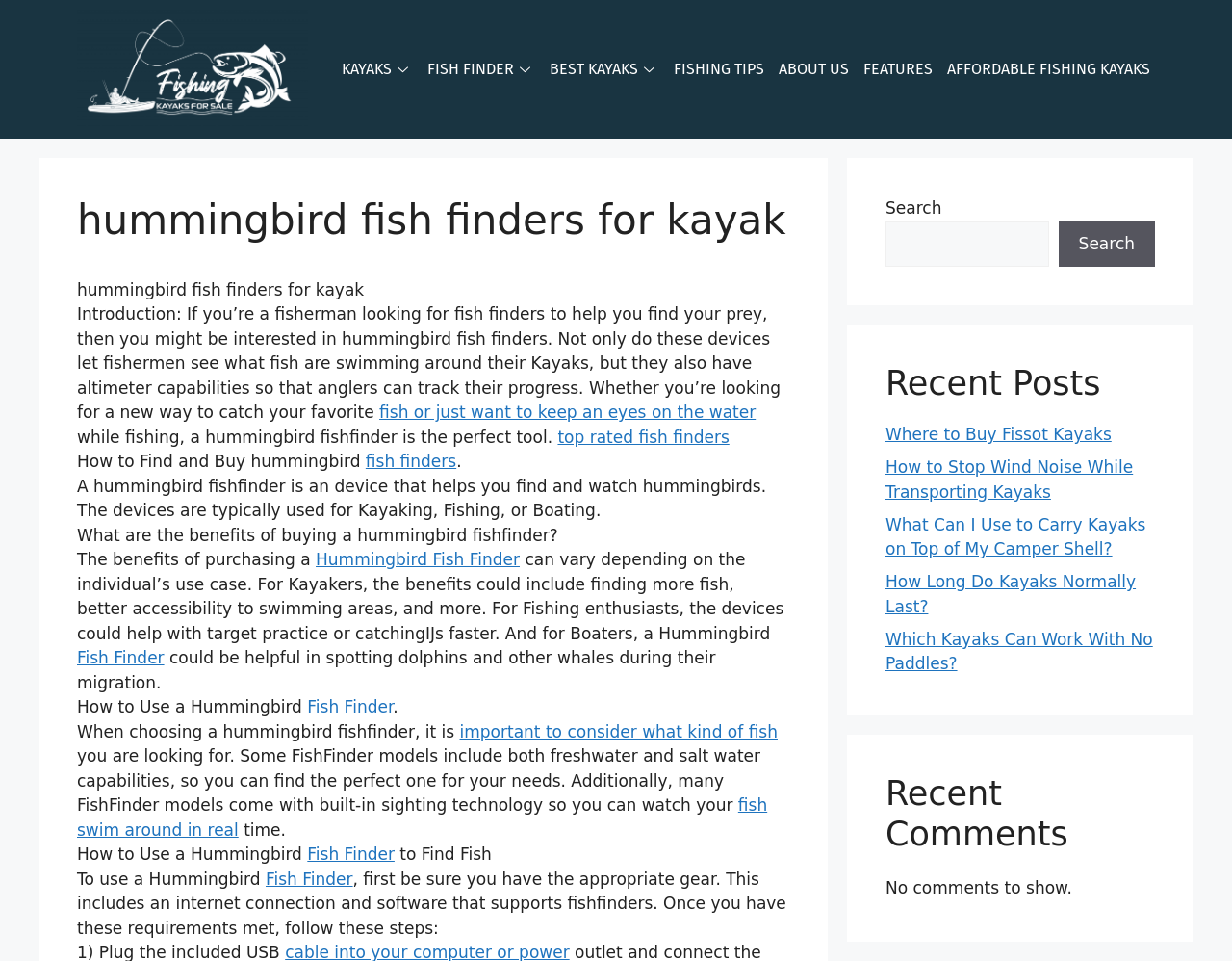Please provide a comprehensive answer to the question based on the screenshot: What is the main purpose of a hummingbird fish finder?

According to the webpage, a hummingbird fish finder is a device that helps fishermen find and watch fish. It not only shows what fish are swimming around the kayak but also has altimeter capabilities to track progress.